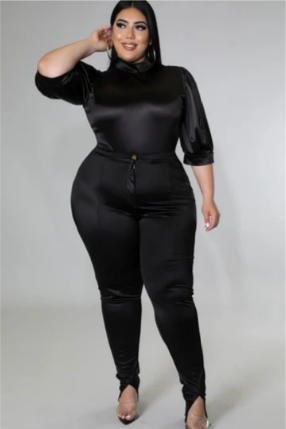What is the design of the sleeves on the jumpsuit?
Using the information from the image, give a concise answer in one word or a short phrase.

Puffed